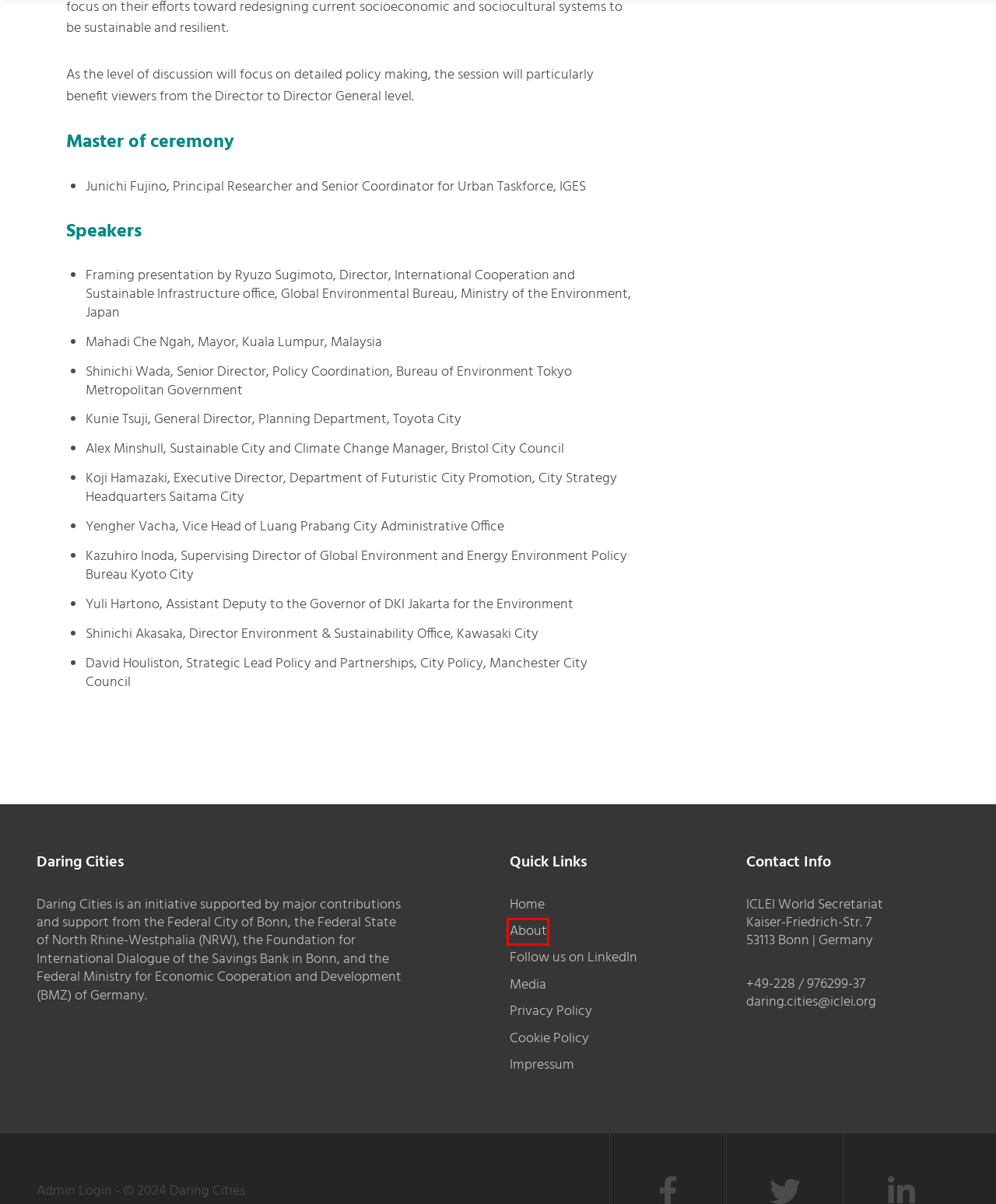You are given a screenshot of a webpage with a red rectangle bounding box around a UI element. Select the webpage description that best matches the new webpage after clicking the element in the bounding box. Here are the candidates:
A. About - Daring Cities
B. Follow us on LinkedIn - Daring Cities
C. Media - Daring Cities
D. Privacy Policy - Daring Cities
E. Cookie Policy - Daring Cities
F. Home - ICLEI
G. Daring Cities | The Global Initiative for Urban Leaders Taking on the Climate Emergency
H. Impressum - Daring Cities

A